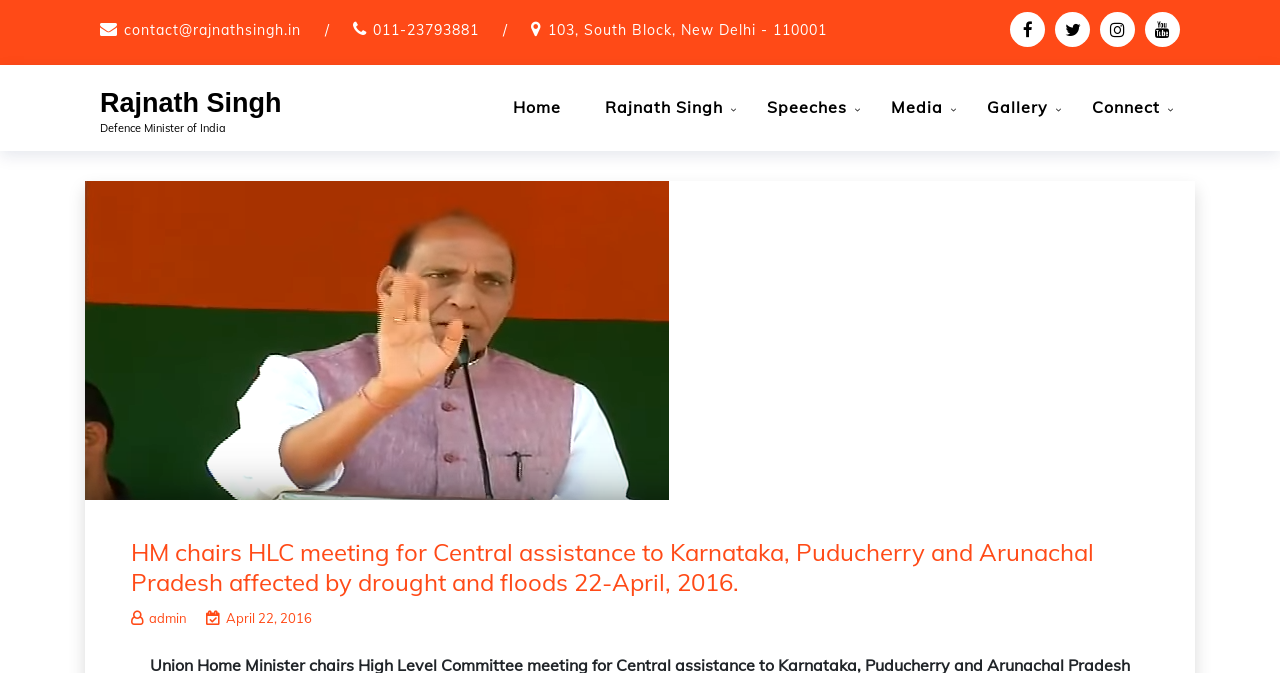Identify the coordinates of the bounding box for the element described below: "Rajnath Singh". Return the coordinates as four float numbers between 0 and 1: [left, top, right, bottom].

[0.457, 0.126, 0.58, 0.192]